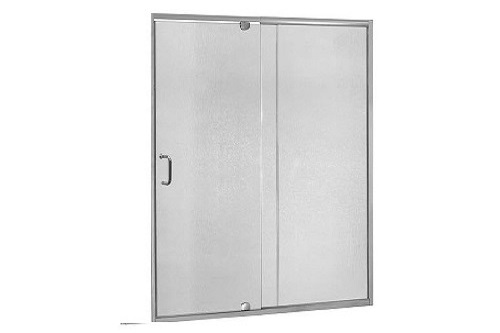Why is professional installation recommended?
Give a single word or phrase answer based on the content of the image.

For proper sealing, durability, and safety